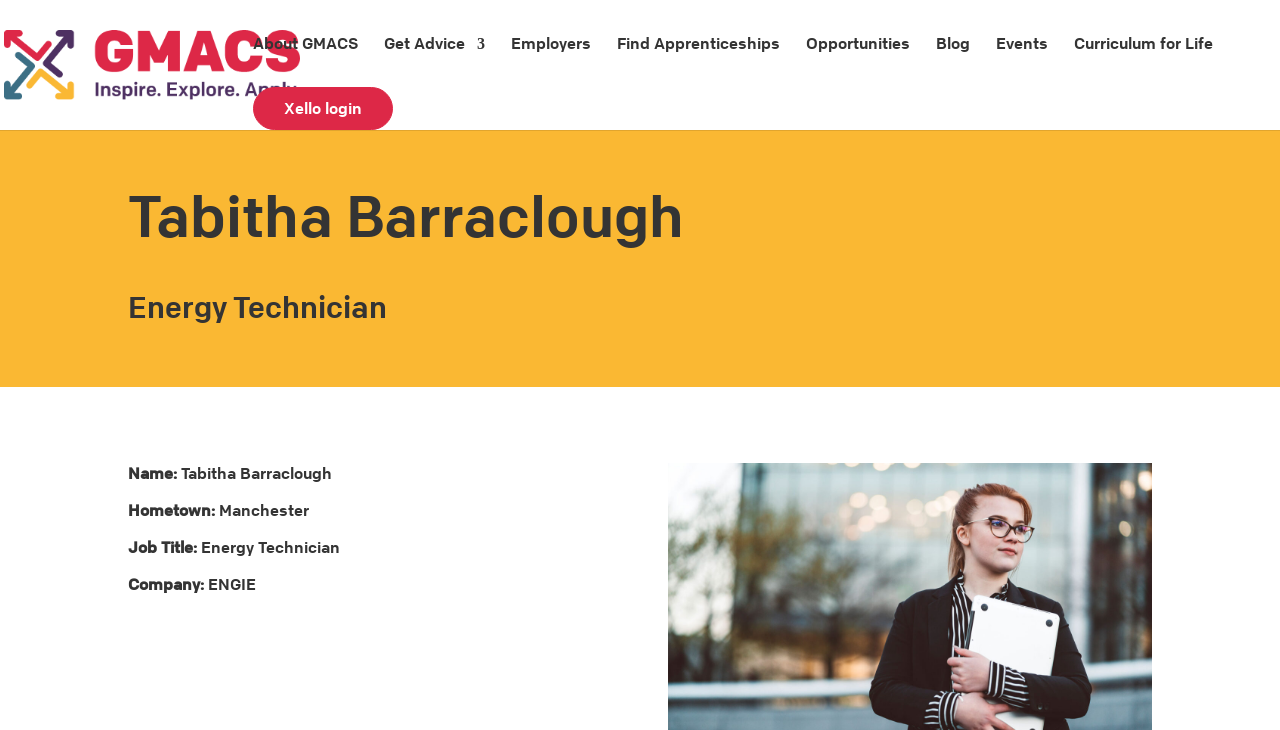Use a single word or phrase to answer the question:
What is the company where Tabitha works?

ENGIE